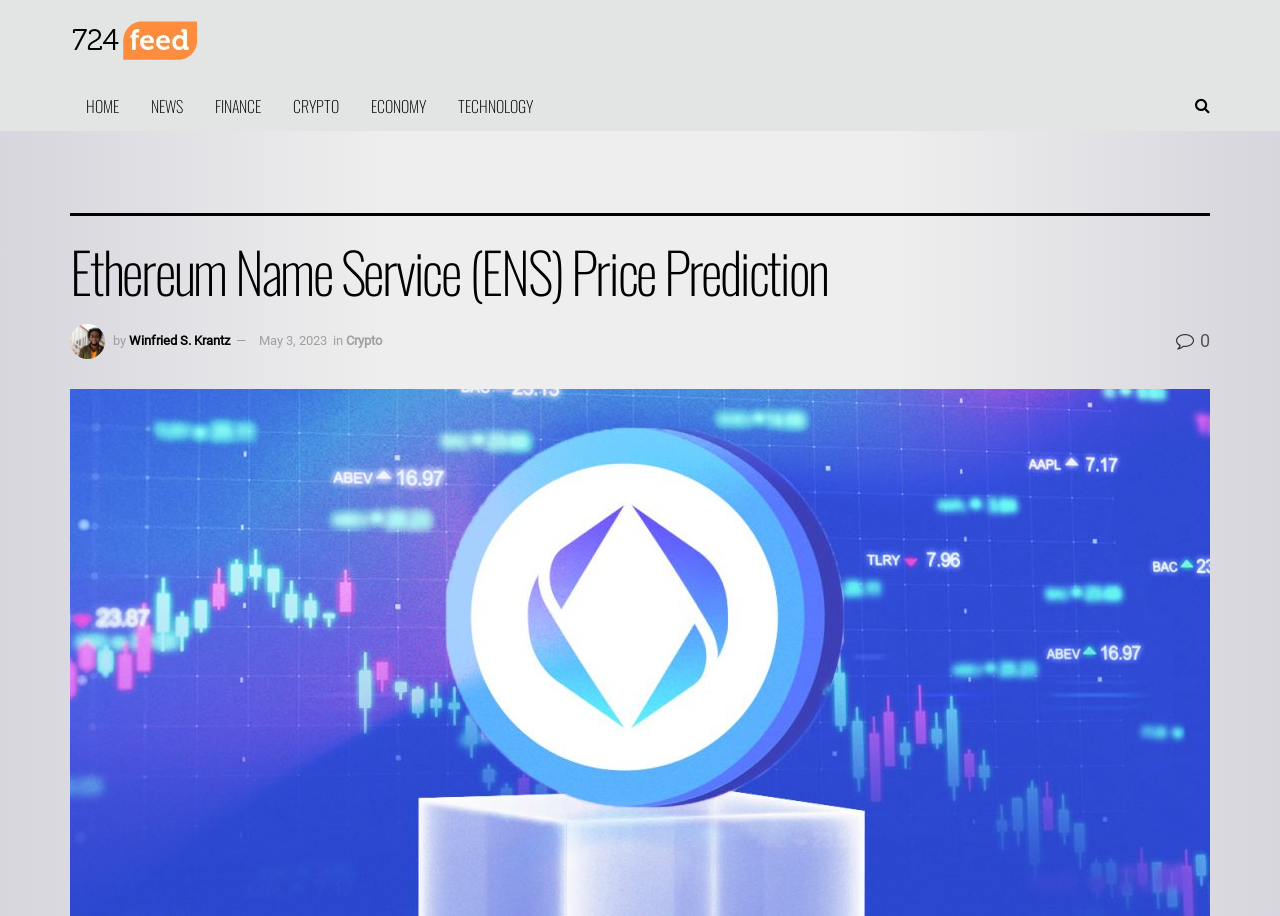Determine the title of the webpage and give its text content.

Ethereum Name Service (ENS) Price Prediction